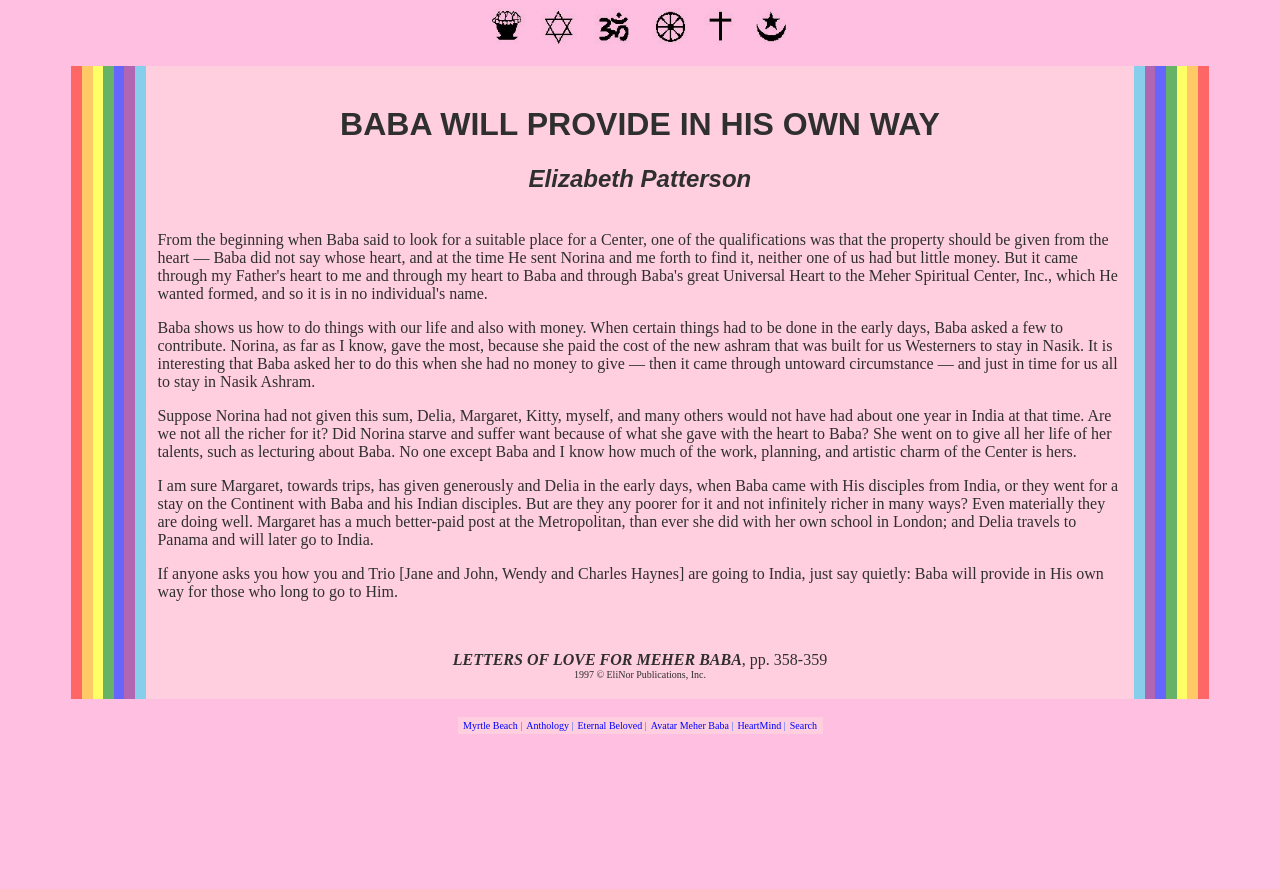Determine the bounding box coordinates of the UI element described below. Use the format (top-left x, top-left y, bottom-right x, bottom-right y) with floating point numbers between 0 and 1: Avatar Meher Baba

[0.508, 0.81, 0.569, 0.822]